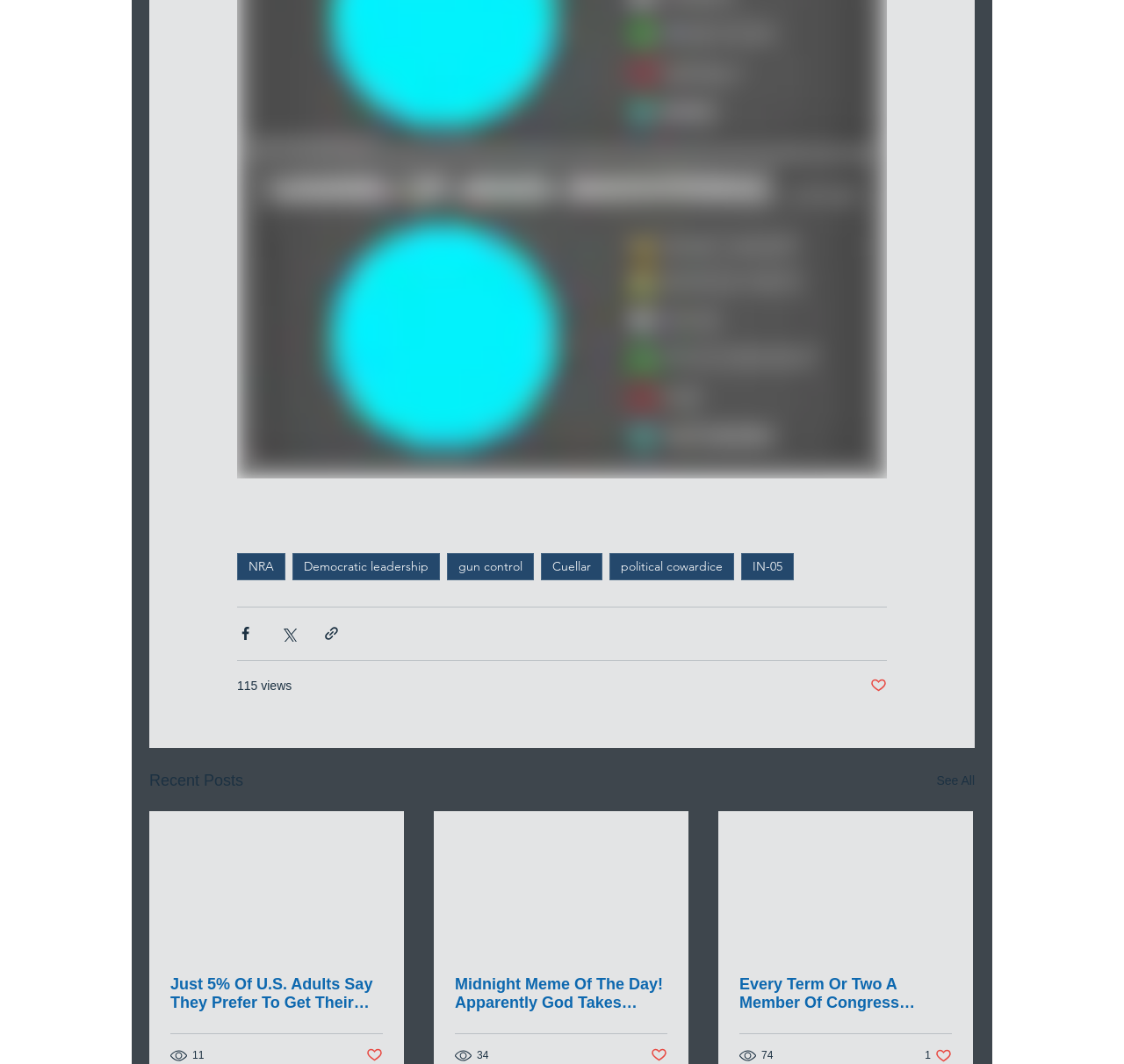Please indicate the bounding box coordinates of the element's region to be clicked to achieve the instruction: "Share via Facebook". Provide the coordinates as four float numbers between 0 and 1, i.e., [left, top, right, bottom].

[0.211, 0.588, 0.226, 0.603]